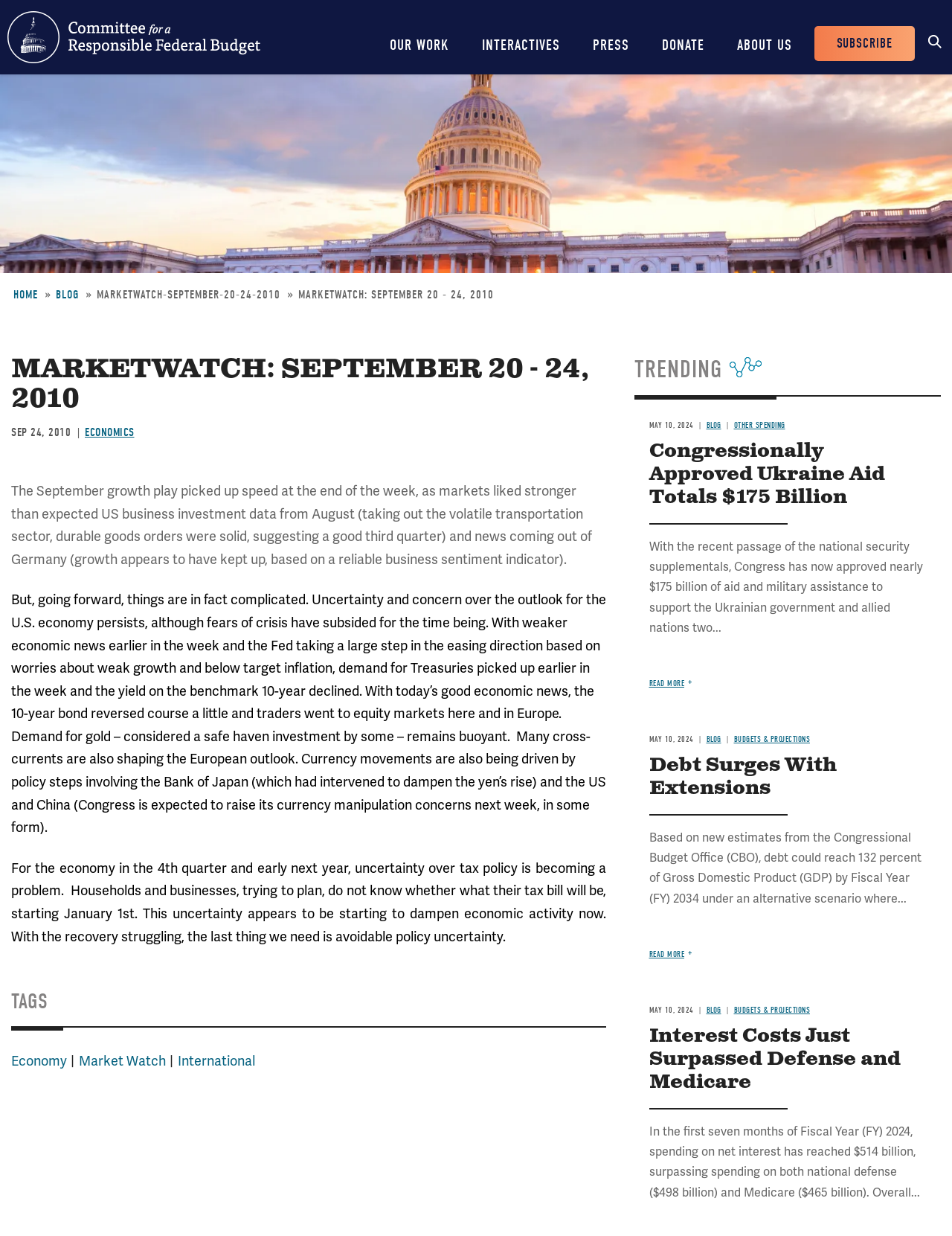What is the name of the committee?
Based on the image, answer the question with a single word or brief phrase.

Committee for a Responsible Federal Budget